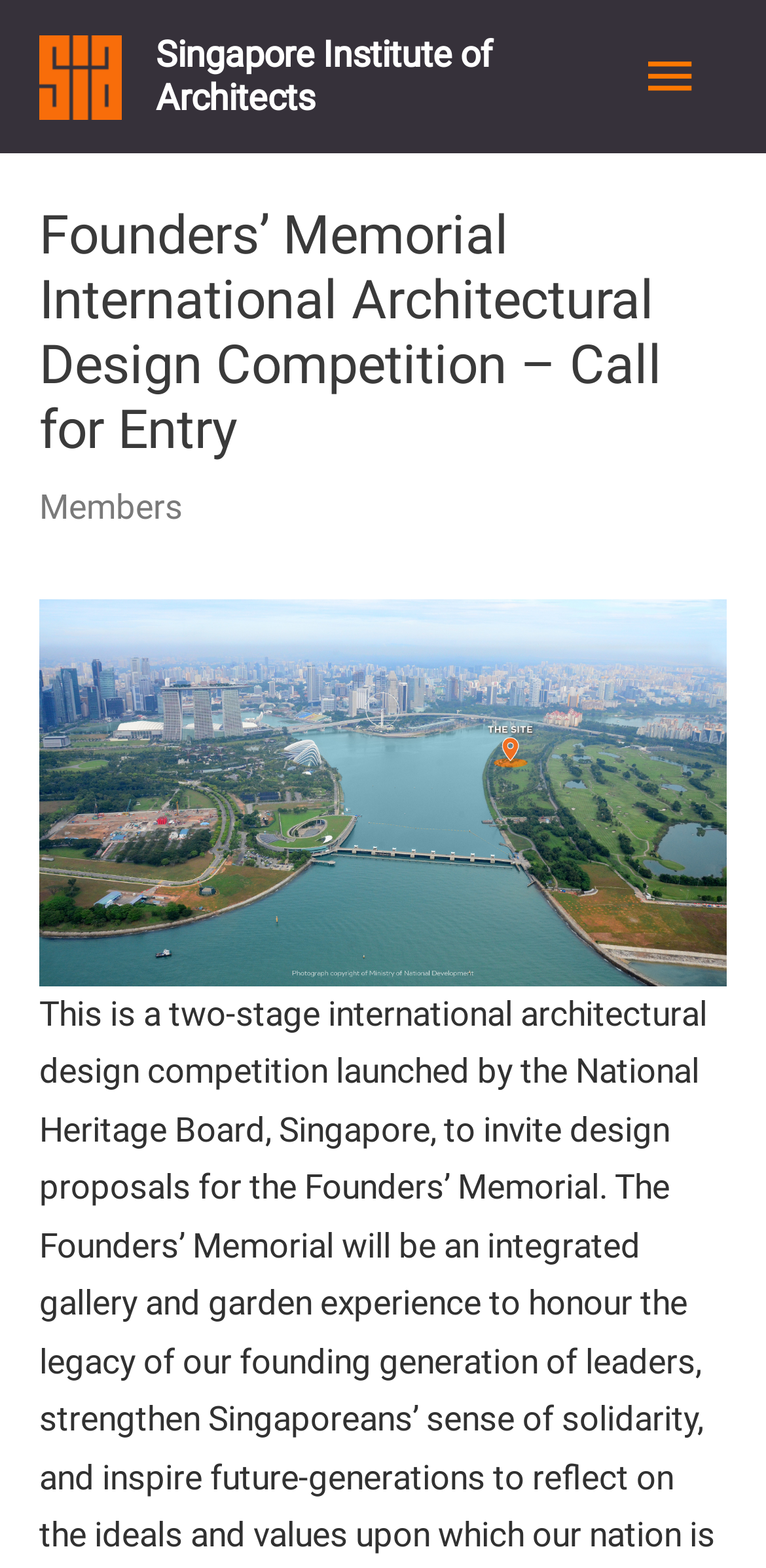Identify the main heading of the webpage and provide its text content.

Founders’ Memorial International Architectural Design Competition – Call for Entry